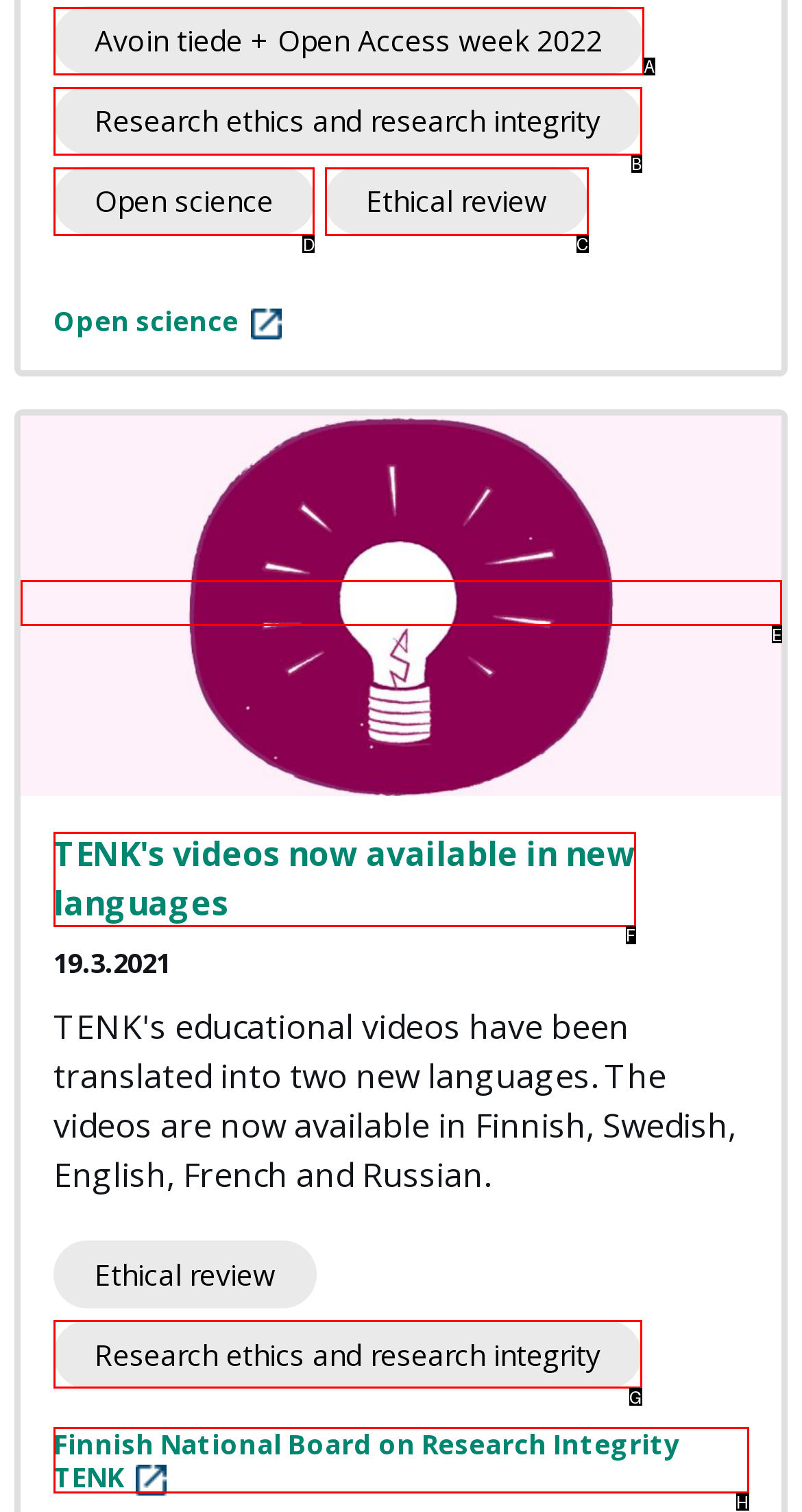Identify the correct letter of the UI element to click for this task: Explore Open science
Respond with the letter from the listed options.

D